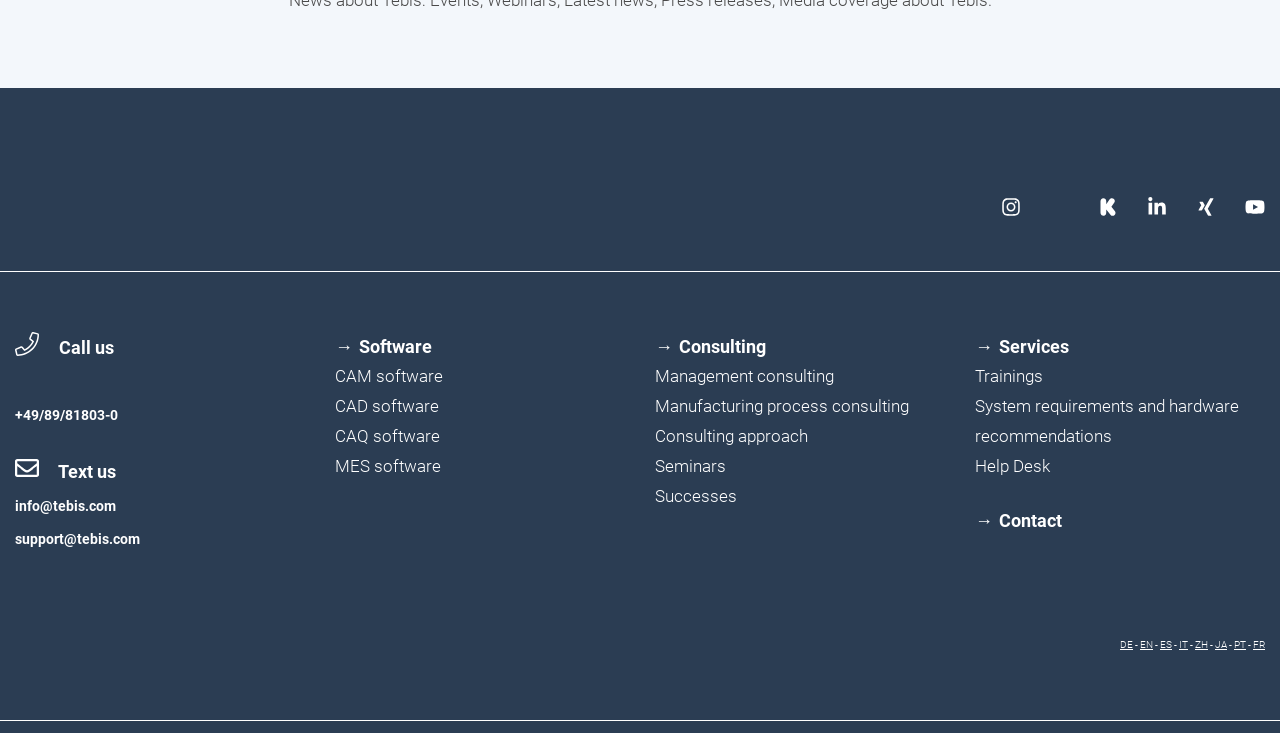Please provide a short answer using a single word or phrase for the question:
What is the phone number to call?

+49/89/81803-0